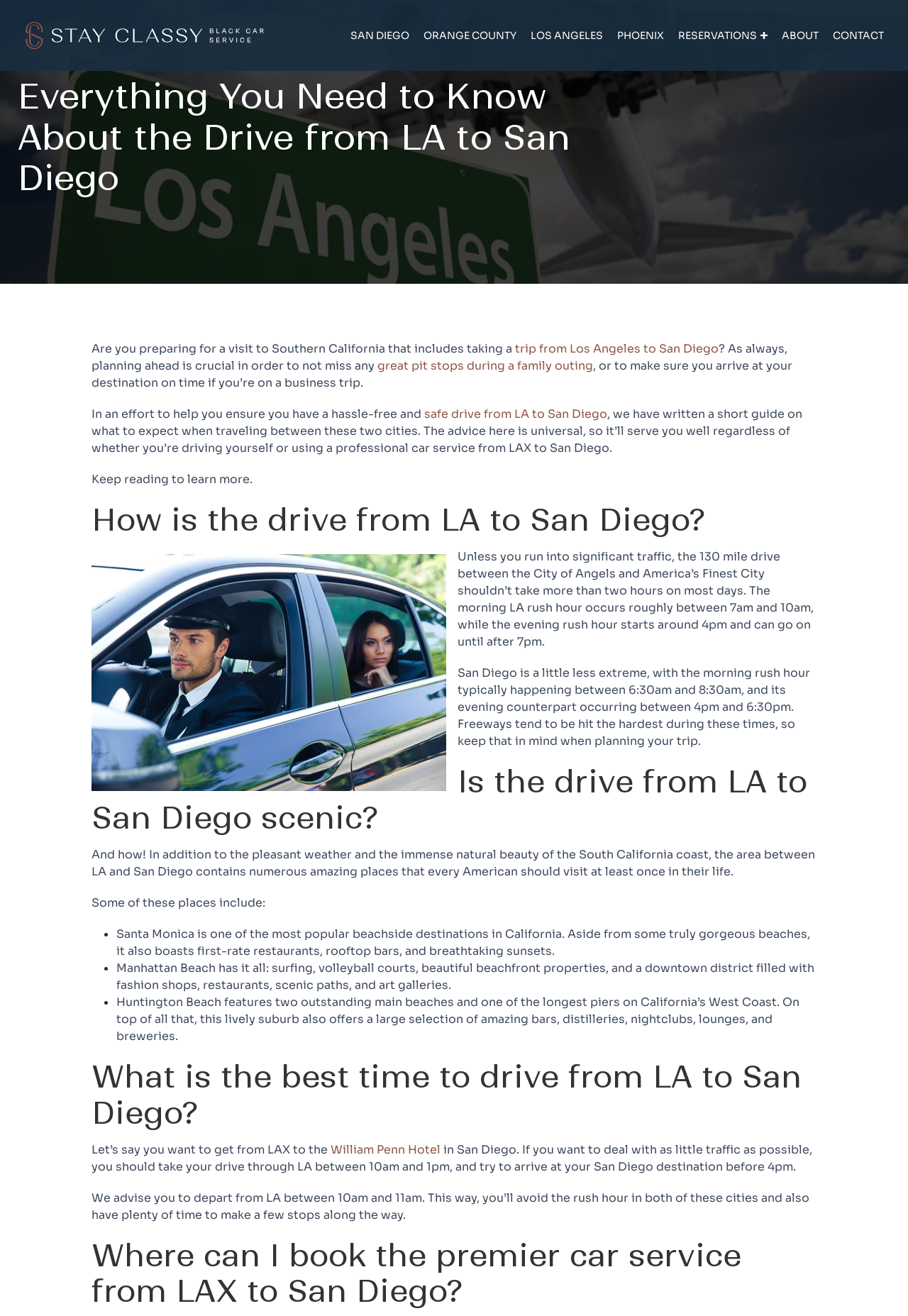What is the morning rush hour time in San Diego?
Provide an in-depth and detailed answer to the question.

According to the section 'How is the drive from LA to San Diego?', the morning rush hour in San Diego typically occurs between 6:30am and 8:30am.